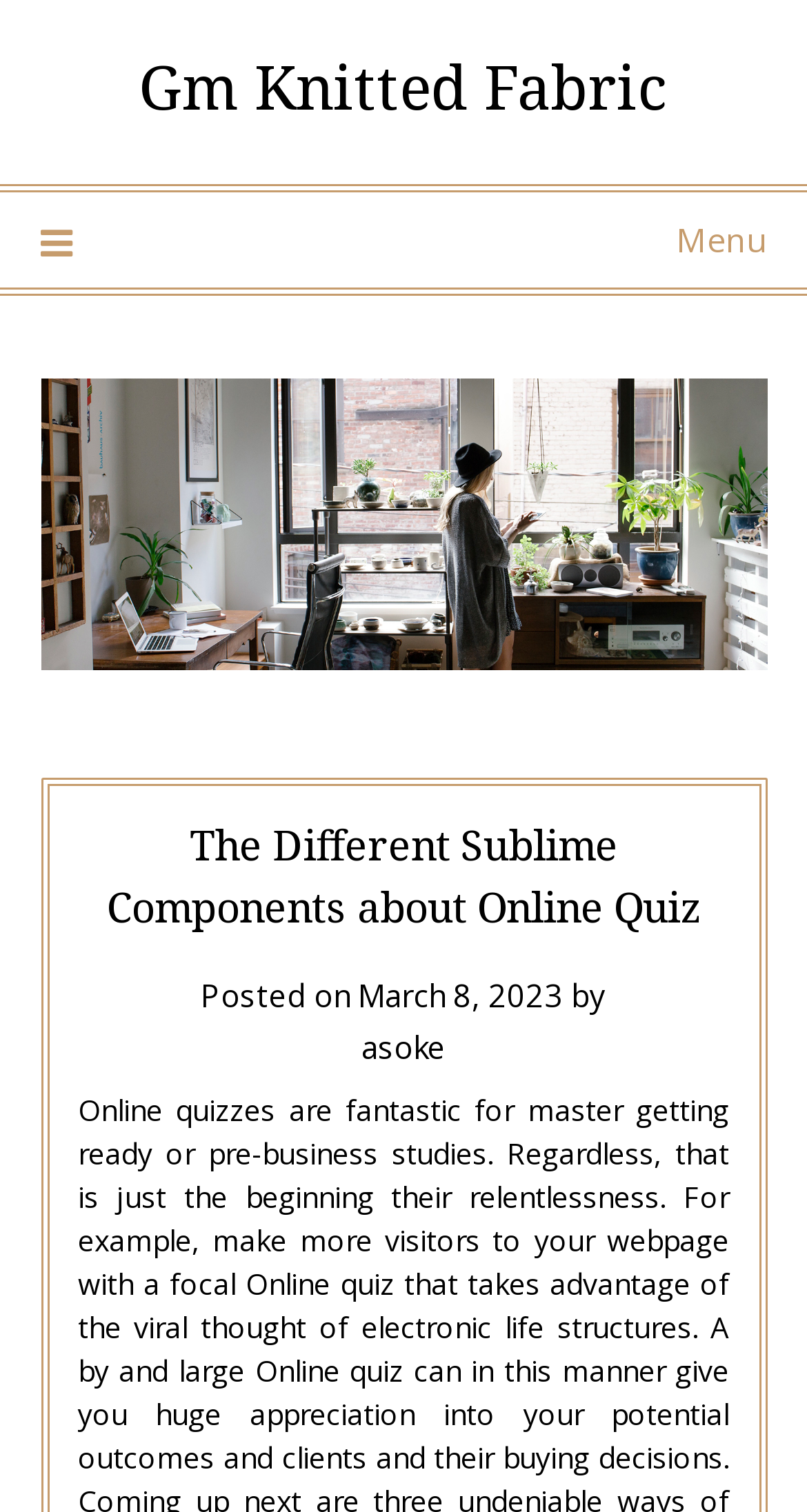Determine the bounding box of the UI element mentioned here: "asoke". The coordinates must be in the format [left, top, right, bottom] with values ranging from 0 to 1.

[0.447, 0.678, 0.553, 0.706]